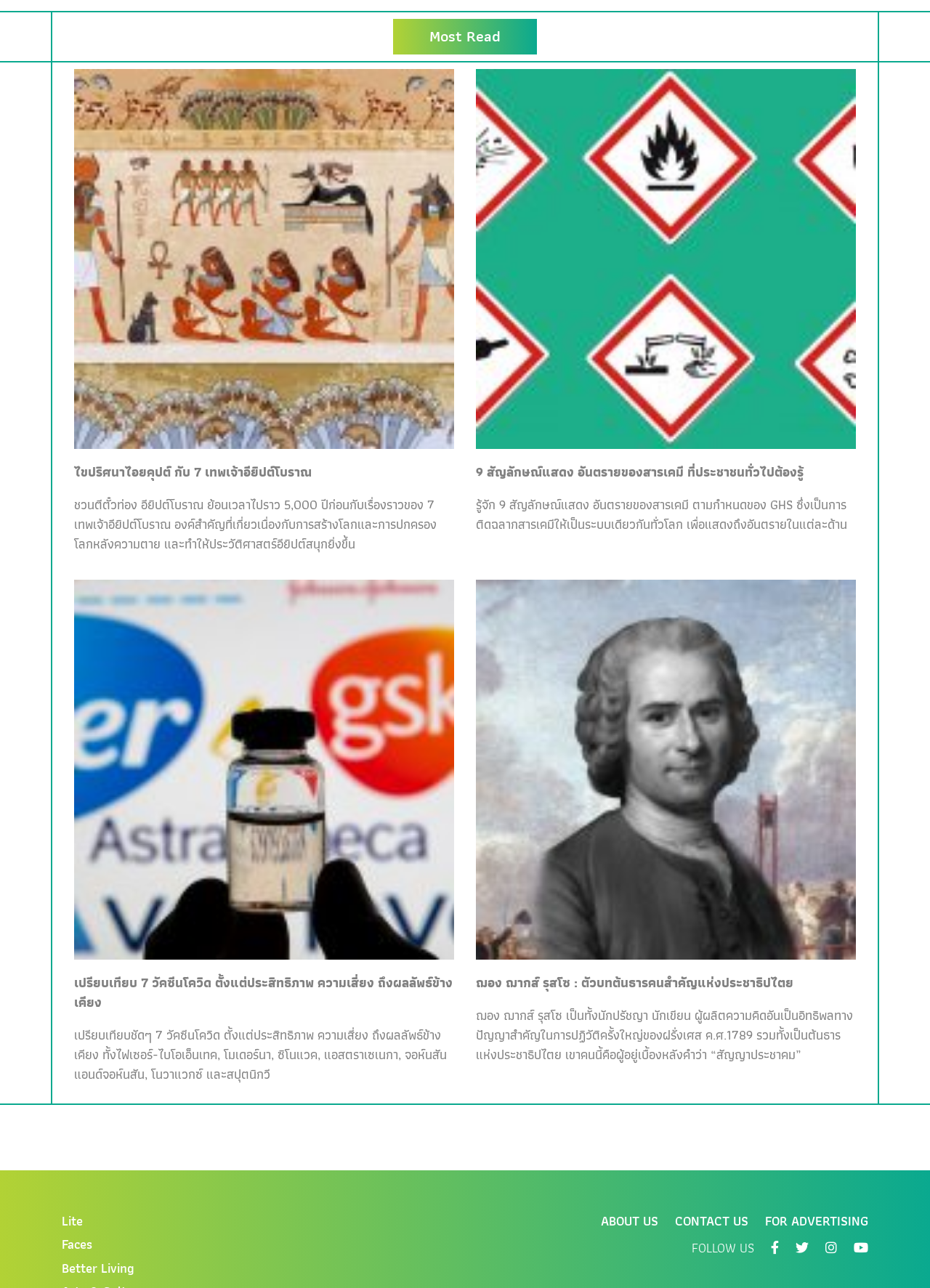Determine the bounding box coordinates of the target area to click to execute the following instruction: "View the article about 9 symbols of chemical hazards."

[0.512, 0.359, 0.92, 0.374]